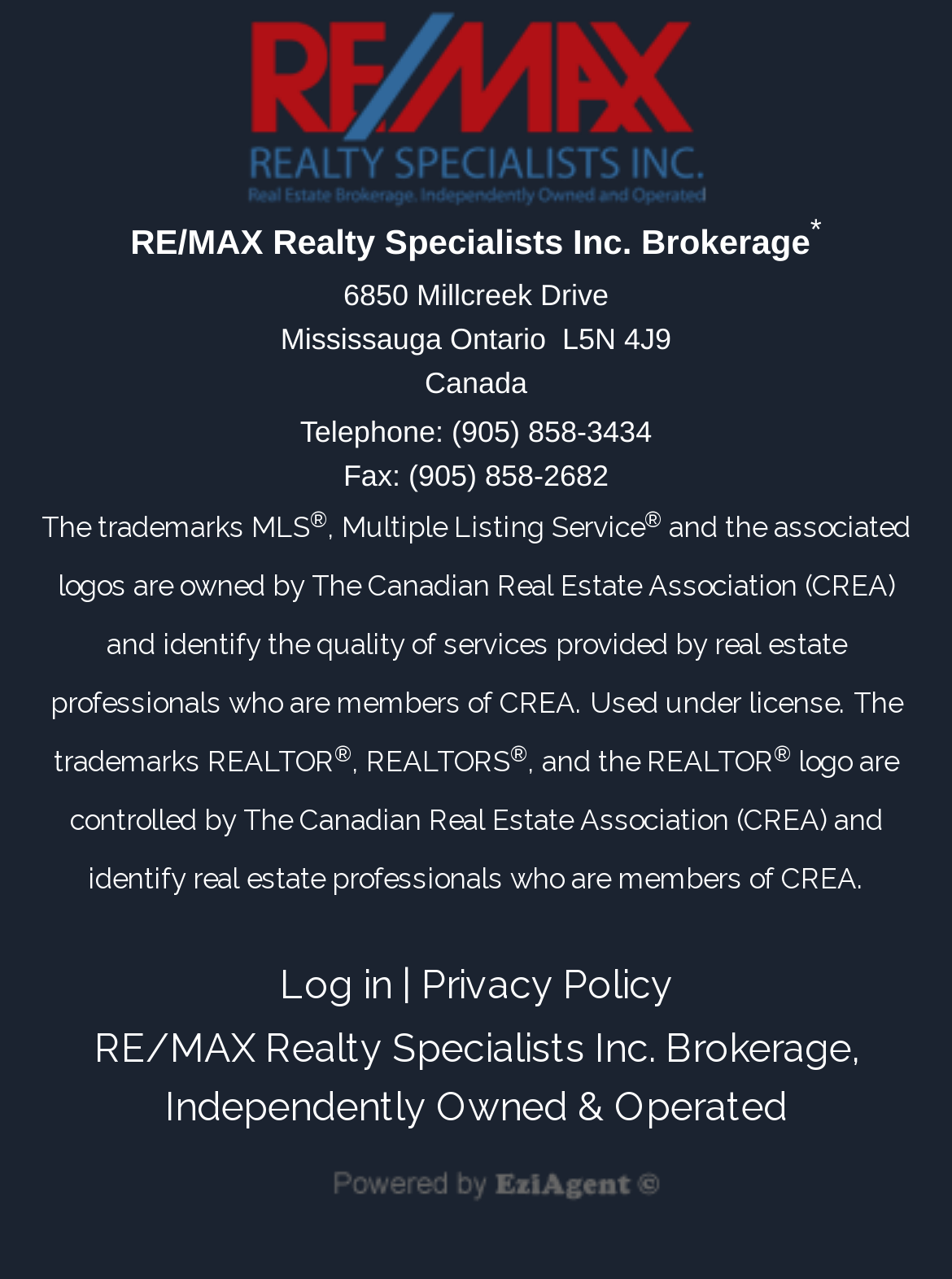What is the address of the brokerage?
Based on the screenshot, give a detailed explanation to answer the question.

The address of the brokerage can be found in the StaticText elements with the texts '6850 Millcreek Drive', 'Mississauga Ontario L5N 4J9', and 'Canada' at the top of the webpage.